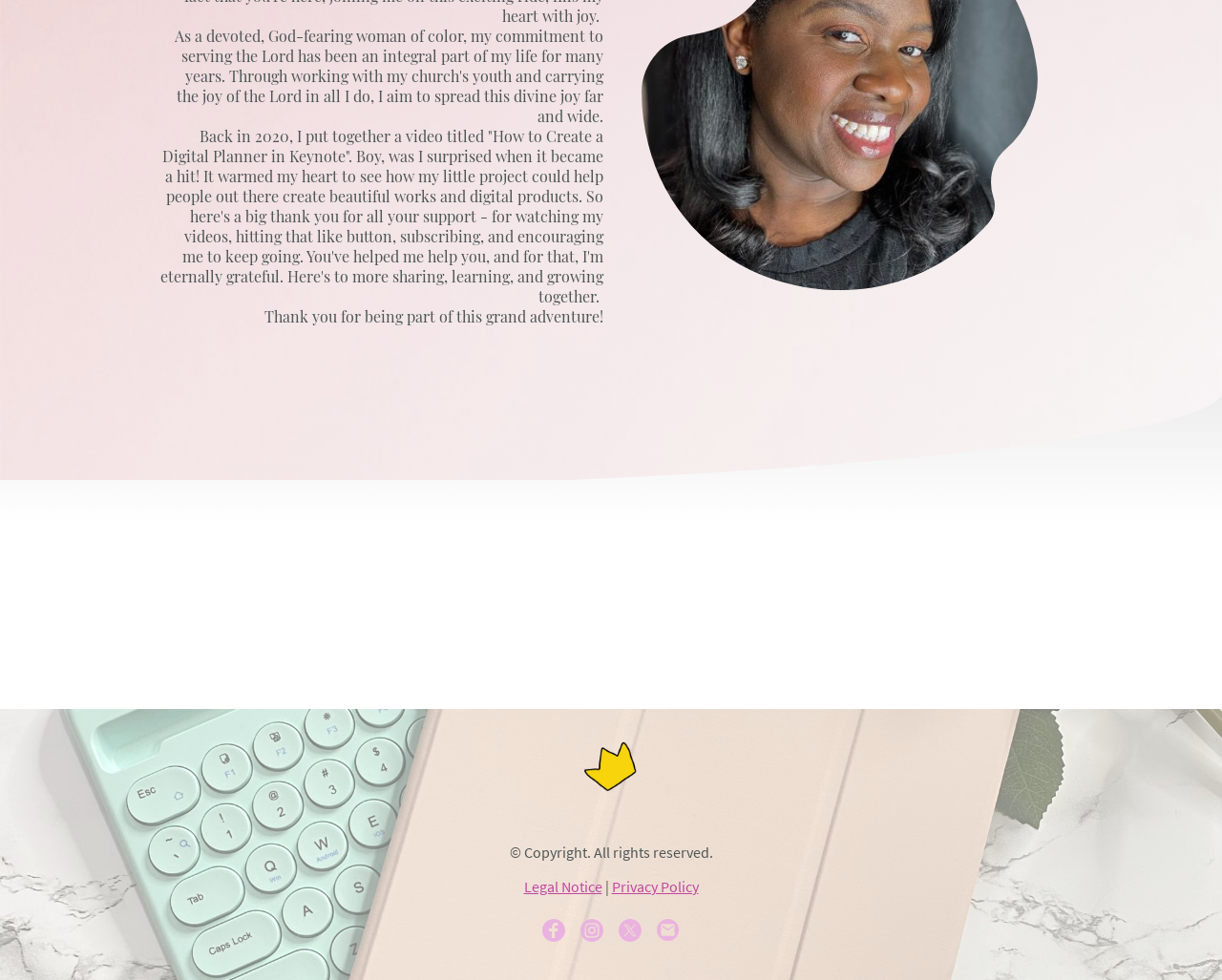Refer to the image and answer the question with as much detail as possible: What is the purpose of the video mentioned in the text?

The StaticText element with ID 399 mentions a video titled 'How to Create a Digital Planner in Keynote', indicating that the video is a tutorial on creating digital planners.